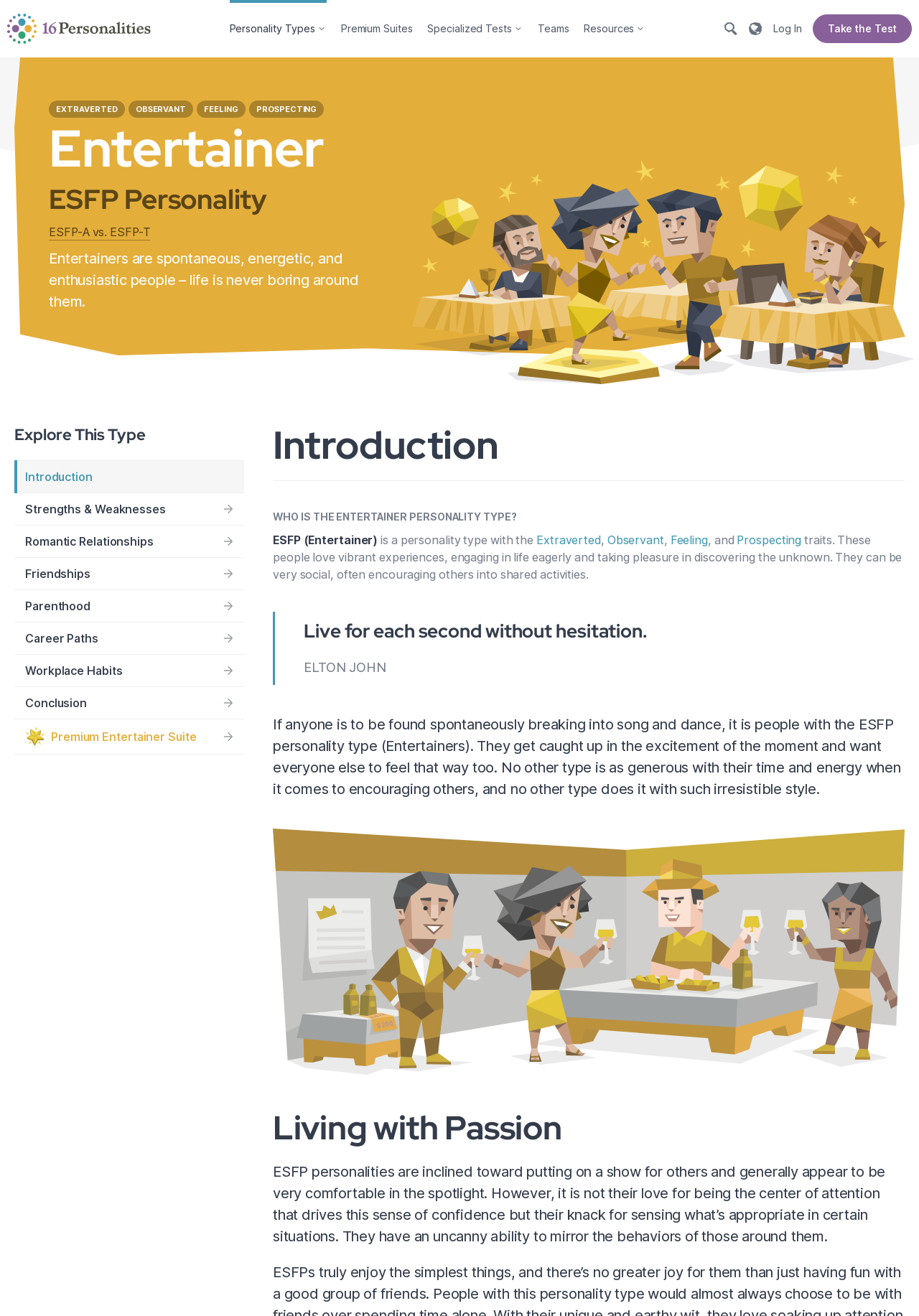What is the Entertainer's strength in social situations?
Could you answer the question with a detailed and thorough explanation?

The webpage states that the Entertainer 'can be very social, often encouraging others into shared activities.' This suggests that one of their strengths in social situations is their ability to encourage others.